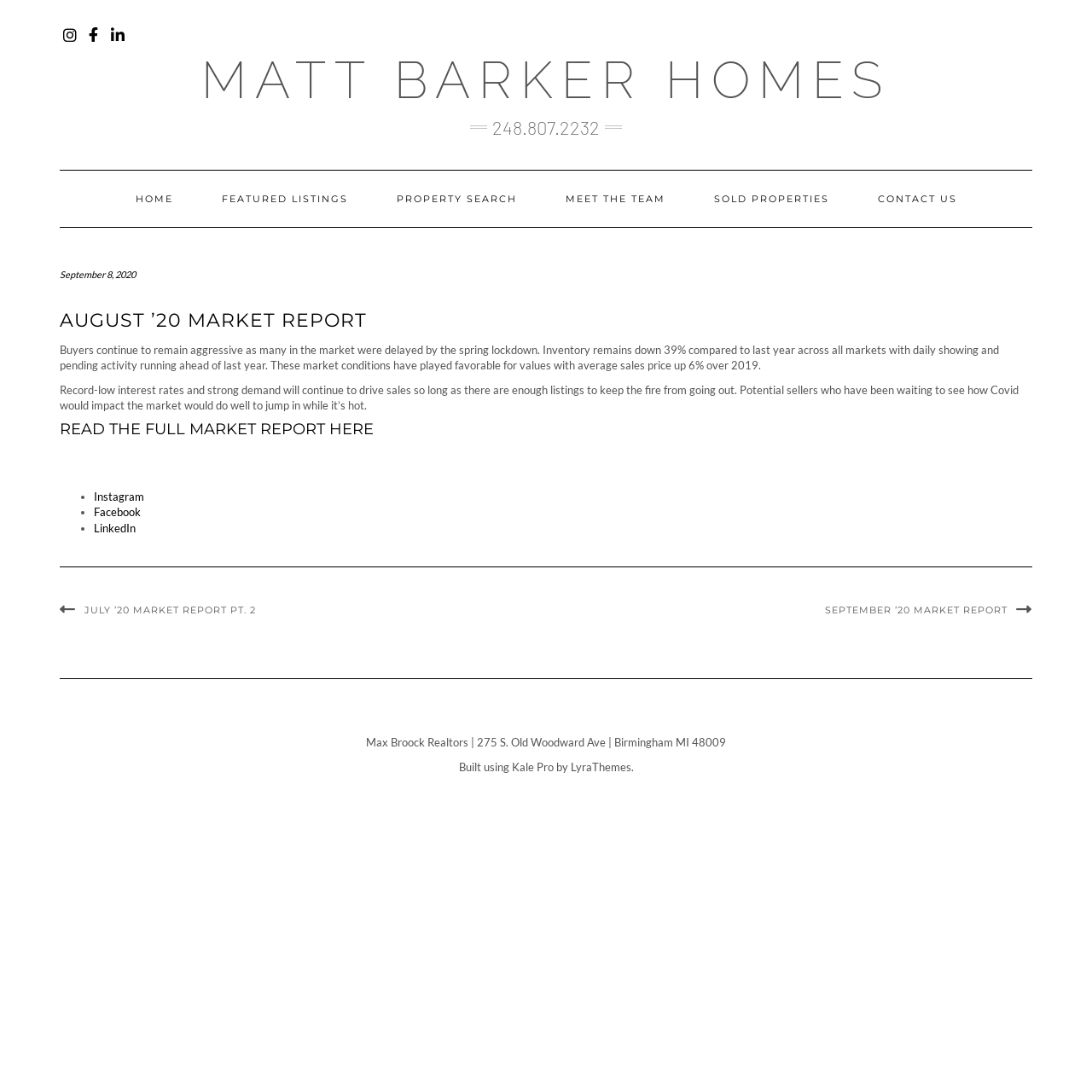Provide an in-depth caption for the contents of the webpage.

The webpage is a market report for August 2020 by Matt Barker Homes. At the top left, there are three social media links: Instagram, Facebook, and LinkedIn. Next to them is the company name "MATT BARKER HOMES" and a phone number "248.807.2232". 

Below these elements, there is a navigation menu with six links: "HOME", "FEATURED LISTINGS", "PROPERTY SEARCH", "MEET THE TEAM", "SOLD PROPERTIES", and "CONTACT US". 

On the left side, there is a date "September 8, 2020" and a heading "AUGUST ’20 MARKET REPORT". Below the heading, there are two paragraphs of text describing the current market conditions, including the impact of the spring lockdown and the low interest rates on the sales.

Under the paragraphs, there is a heading "READ THE FULL MARKET REPORT HERE" with a link to the full report. Below this, there are three social media links again, this time in a list format with bullet points.

A horizontal separator line divides the top section from the bottom section. In the bottom section, there are two links to previous market reports: "JULY ’20 MARKET REPORT PT. 2" and "SEPTEMBER ’20 MARKET REPORT". 

At the very bottom, there is the company's address "Max Broock Realtors | 275 S. Old Woodward Ave | Birmingham MI 48009" and a credit line "Built using Kale Pro by LyraThemes."